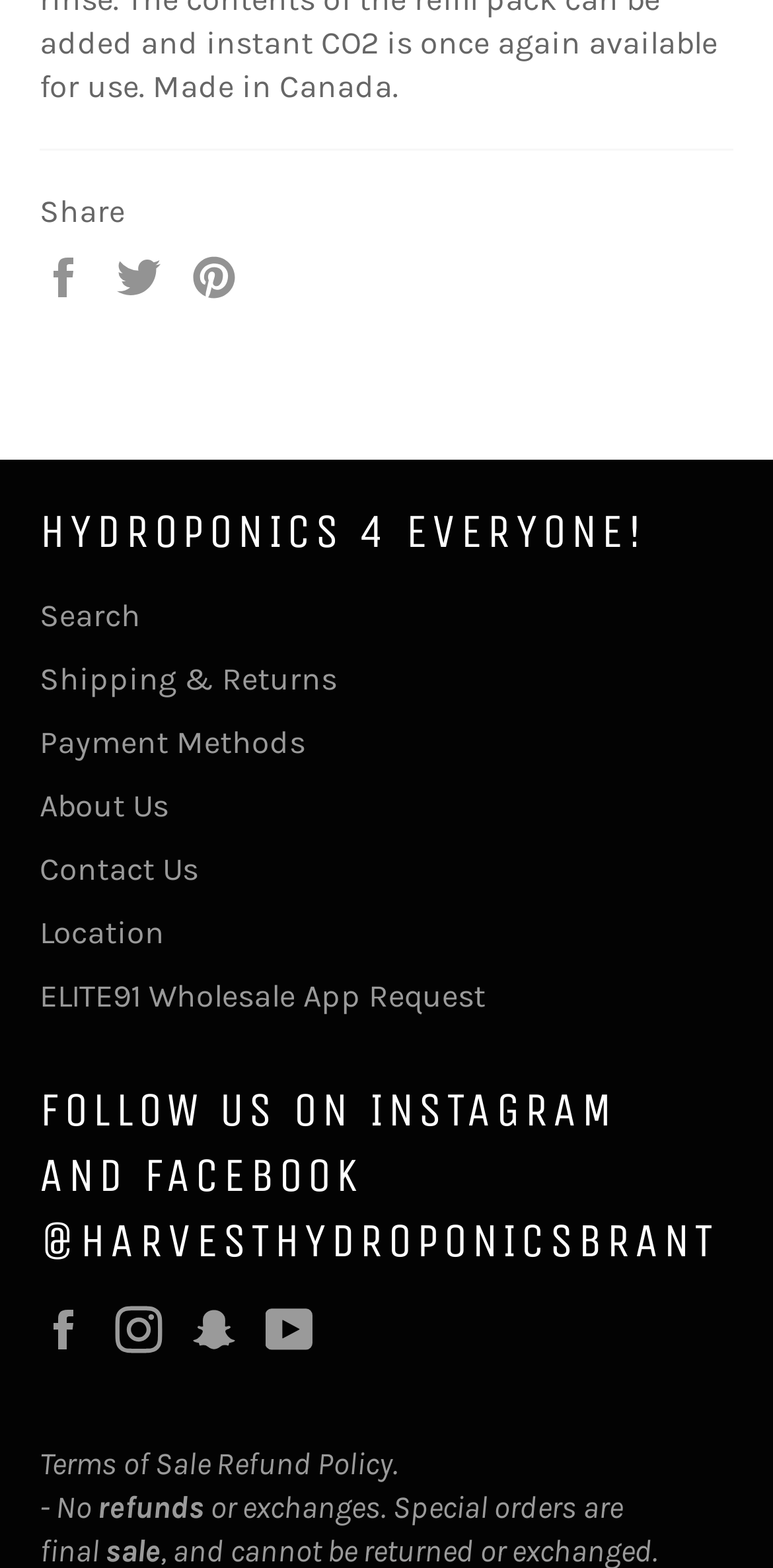Determine the bounding box coordinates of the section to be clicked to follow the instruction: "Share on Facebook". The coordinates should be given as four float numbers between 0 and 1, formatted as [left, top, right, bottom].

[0.051, 0.163, 0.123, 0.187]